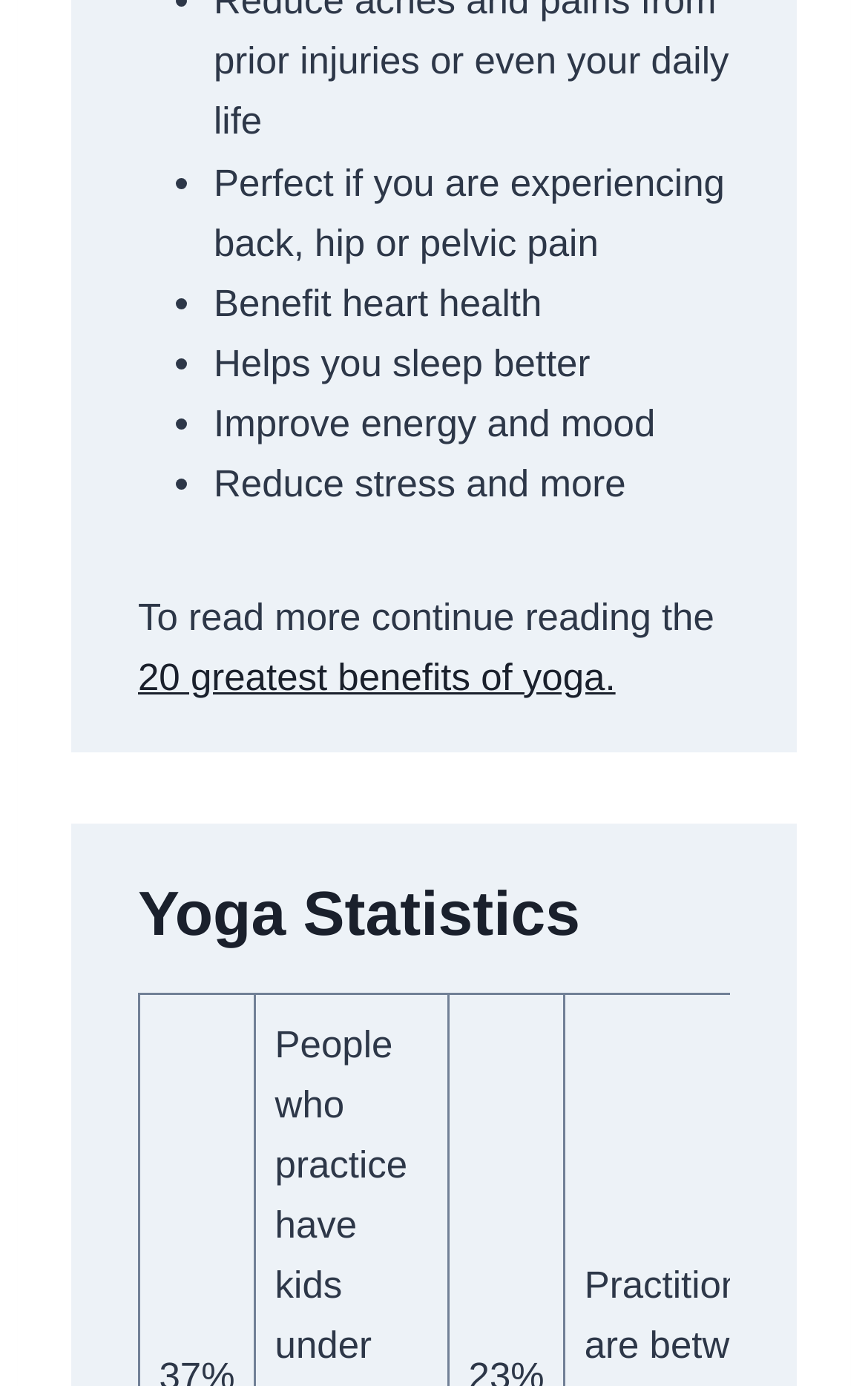Please find the bounding box coordinates (top-left x, top-left y, bottom-right x, bottom-right y) in the screenshot for the UI element described as follows: During your Yoga class

[0.144, 0.798, 0.589, 0.828]